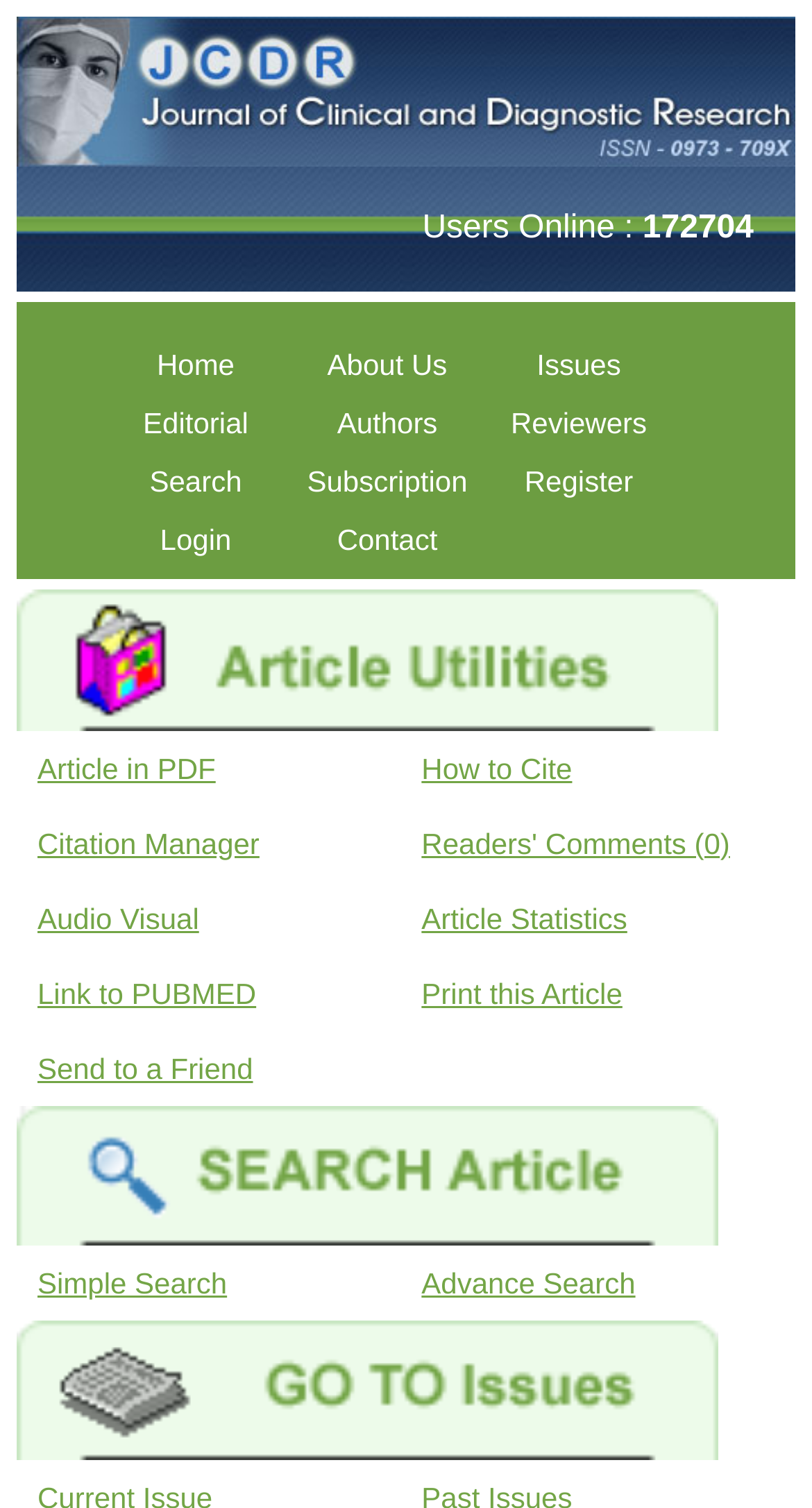How many users are online?
Respond to the question with a well-detailed and thorough answer.

The number of users online can be found in the text 'Users Online :' followed by the number '172704' on the top right side of the webpage.